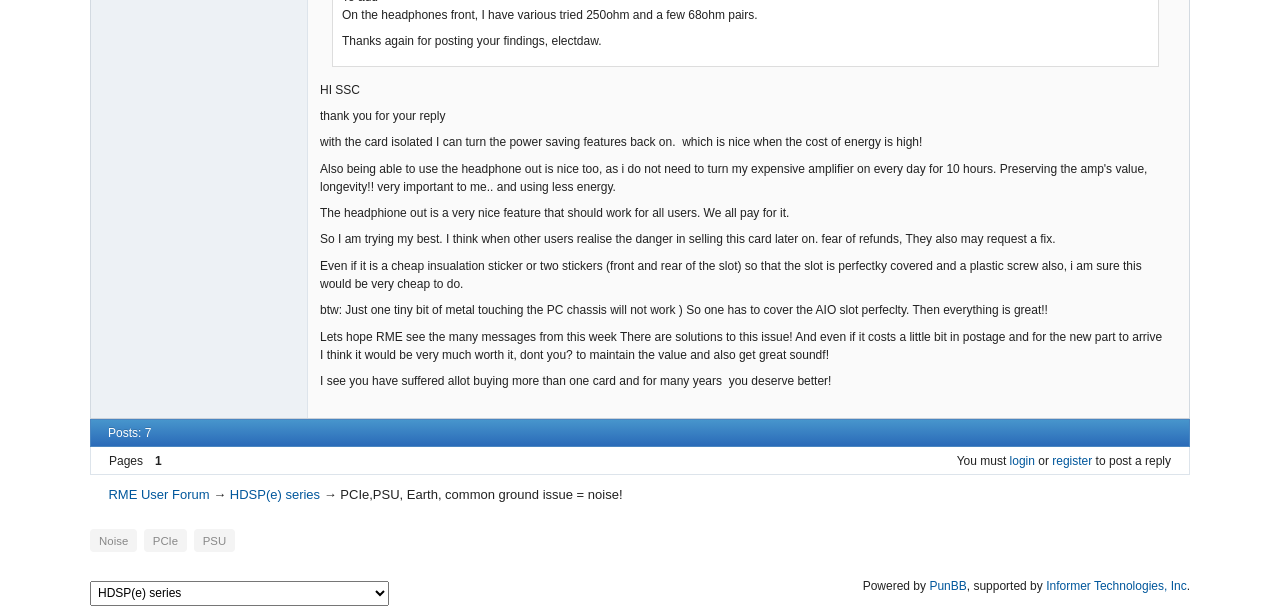Please find the bounding box coordinates of the element that you should click to achieve the following instruction: "Click the 'login' link". The coordinates should be presented as four float numbers between 0 and 1: [left, top, right, bottom].

[0.789, 0.74, 0.809, 0.763]